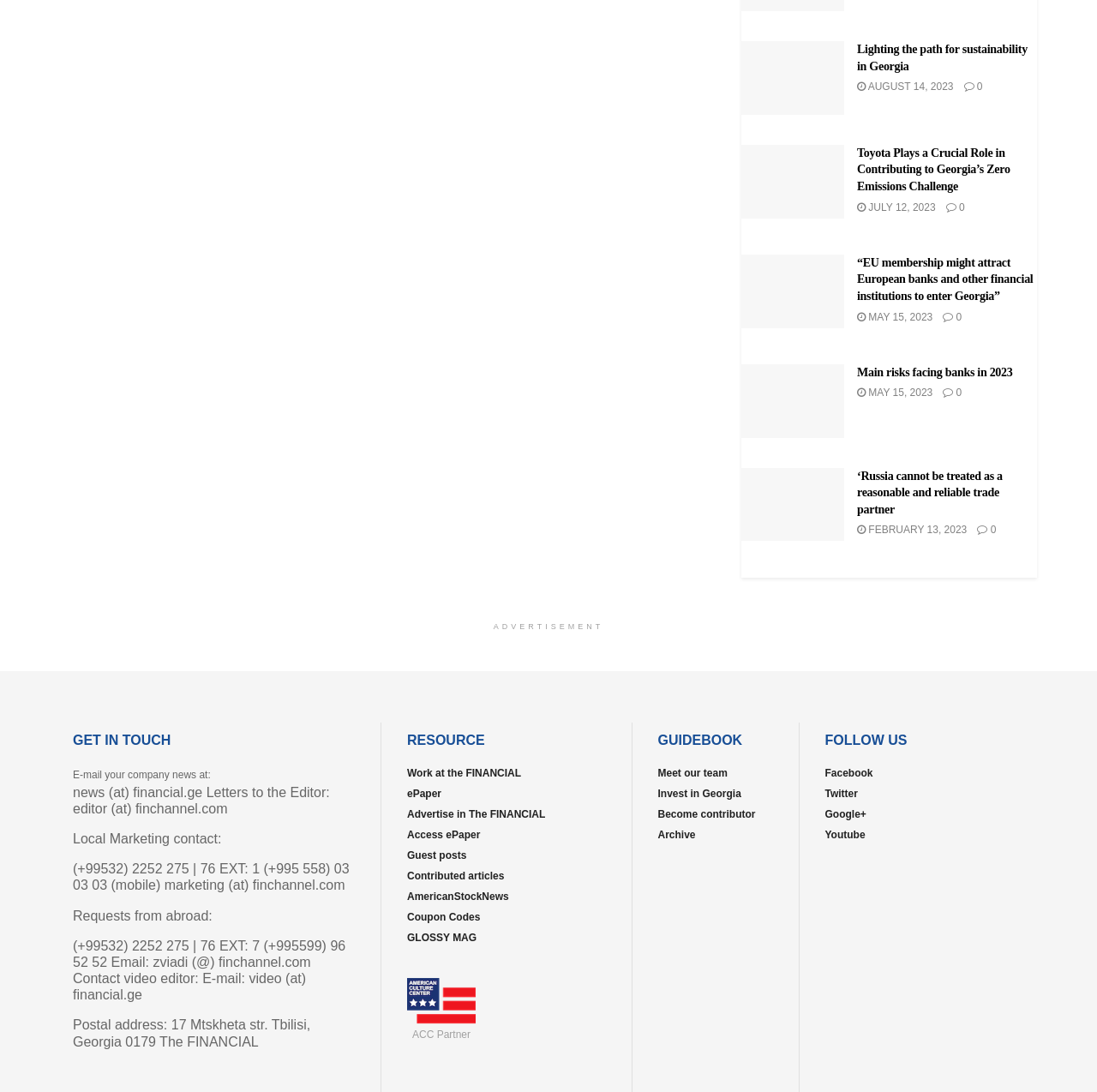Identify the bounding box coordinates necessary to click and complete the given instruction: "Get in touch with the editor".

[0.066, 0.704, 0.192, 0.715]